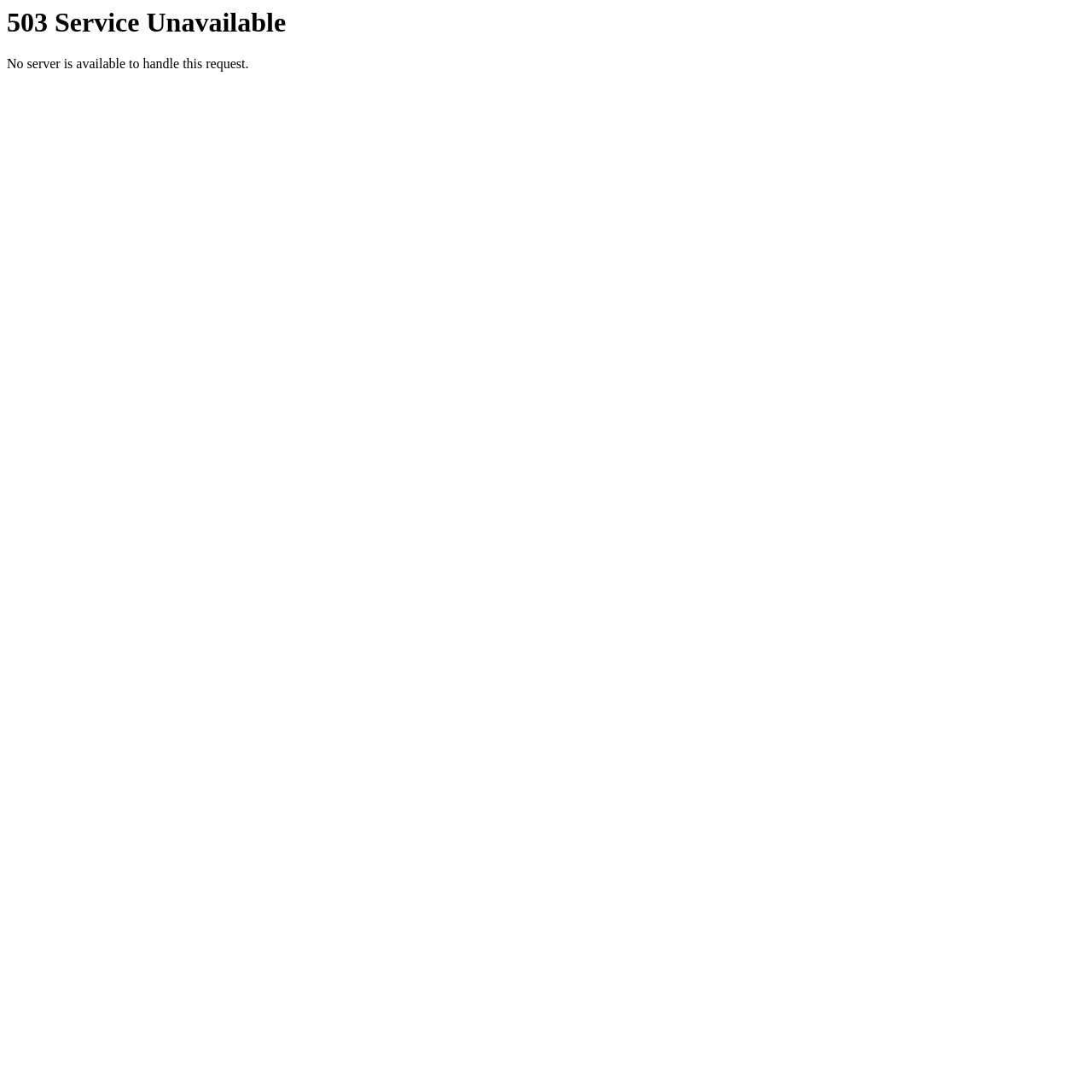Extract the heading text from the webpage.

503 Service Unavailable